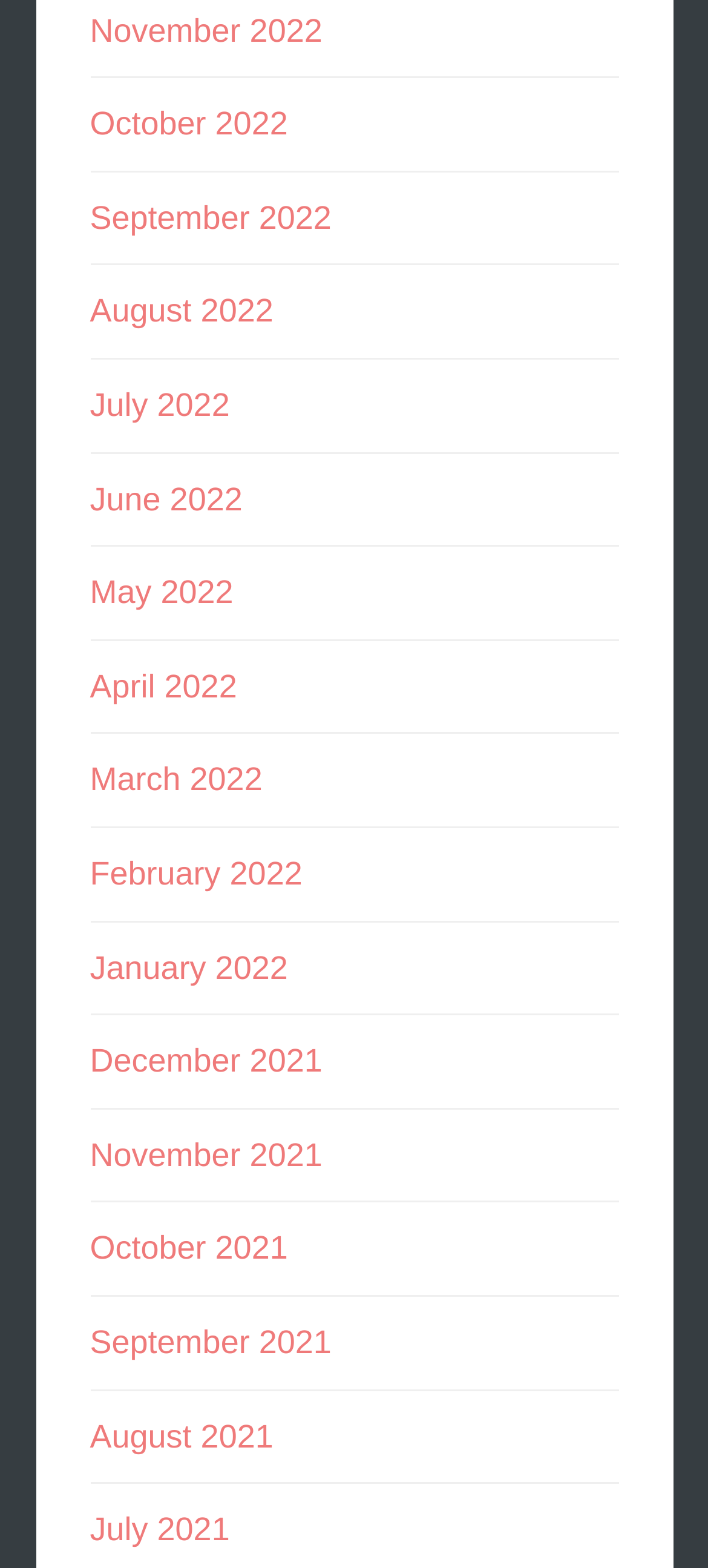Answer the following inquiry with a single word or phrase:
Are the links in chronological order?

Yes